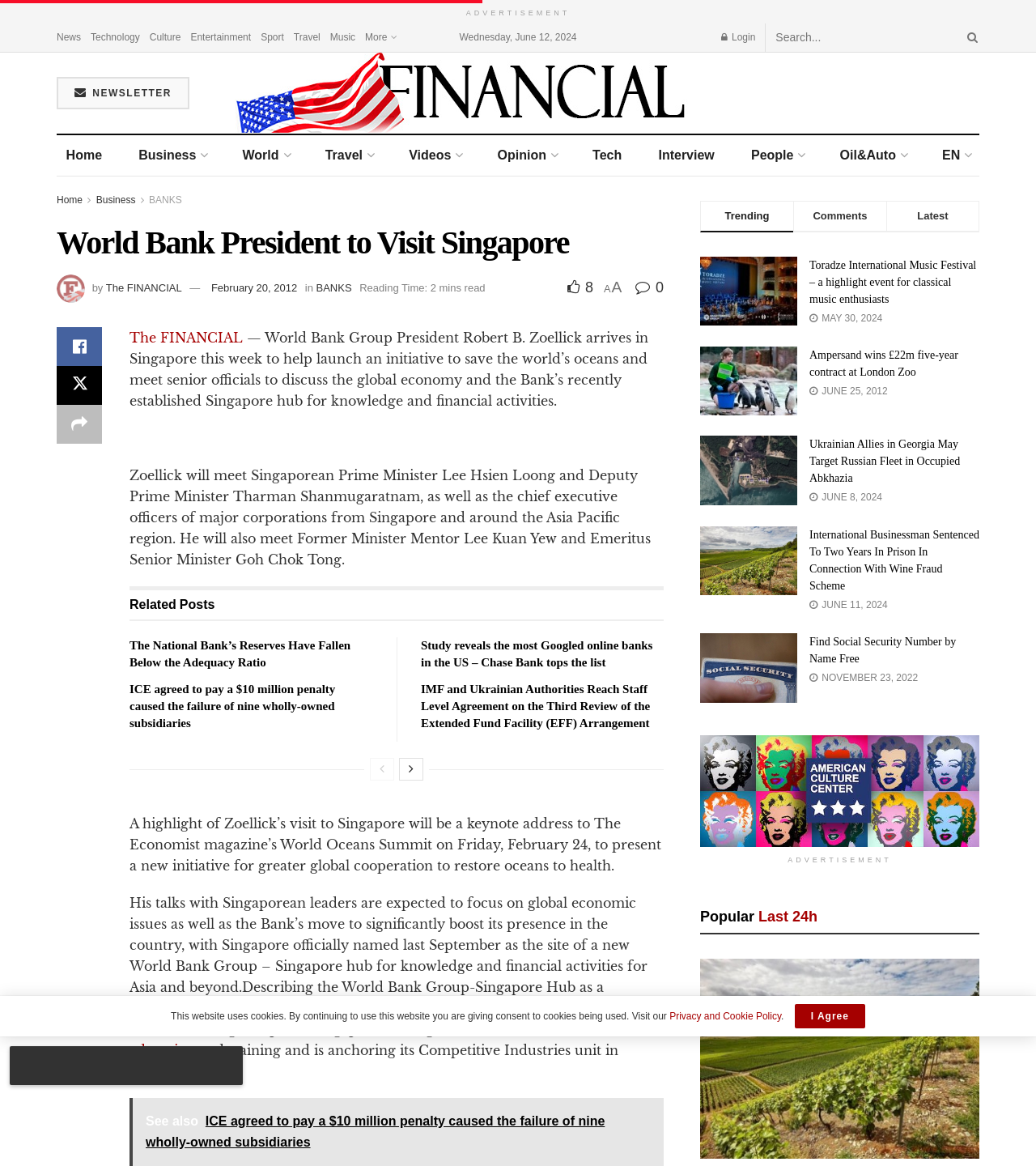Create an elaborate caption that covers all aspects of the webpage.

This webpage is about the World Bank President's visit to Singapore, with a focus on his keynote address at The Economist magazine's World Oceans Summit. The page has a navigation menu at the top with links to various categories such as News, Technology, Culture, and more. Below the navigation menu, there is a section with a date, "Wednesday, June 12, 2024", and a login button.

The main content of the page is divided into two columns. The left column has a heading "World Bank President to Visit Singapore" and a brief summary of the president's visit, including his meetings with Singaporean leaders and his keynote address. Below this, there are several links to related news articles.

The right column has a section with trending topics, comments, and latest news. Below this, there are several news articles with images, including one about the Toradze International Music Festival and another about Ampersand winning a contract at London Zoo.

At the bottom of the page, there is a section with more news articles, including one about the National Bank's reserves falling below the adequacy ratio and another about ICE agreeing to pay a $10 million penalty.

Throughout the page, there are various links to other news articles, as well as social media buttons and a search bar at the top. The overall layout is organized and easy to navigate, with clear headings and concise summaries of the news articles.